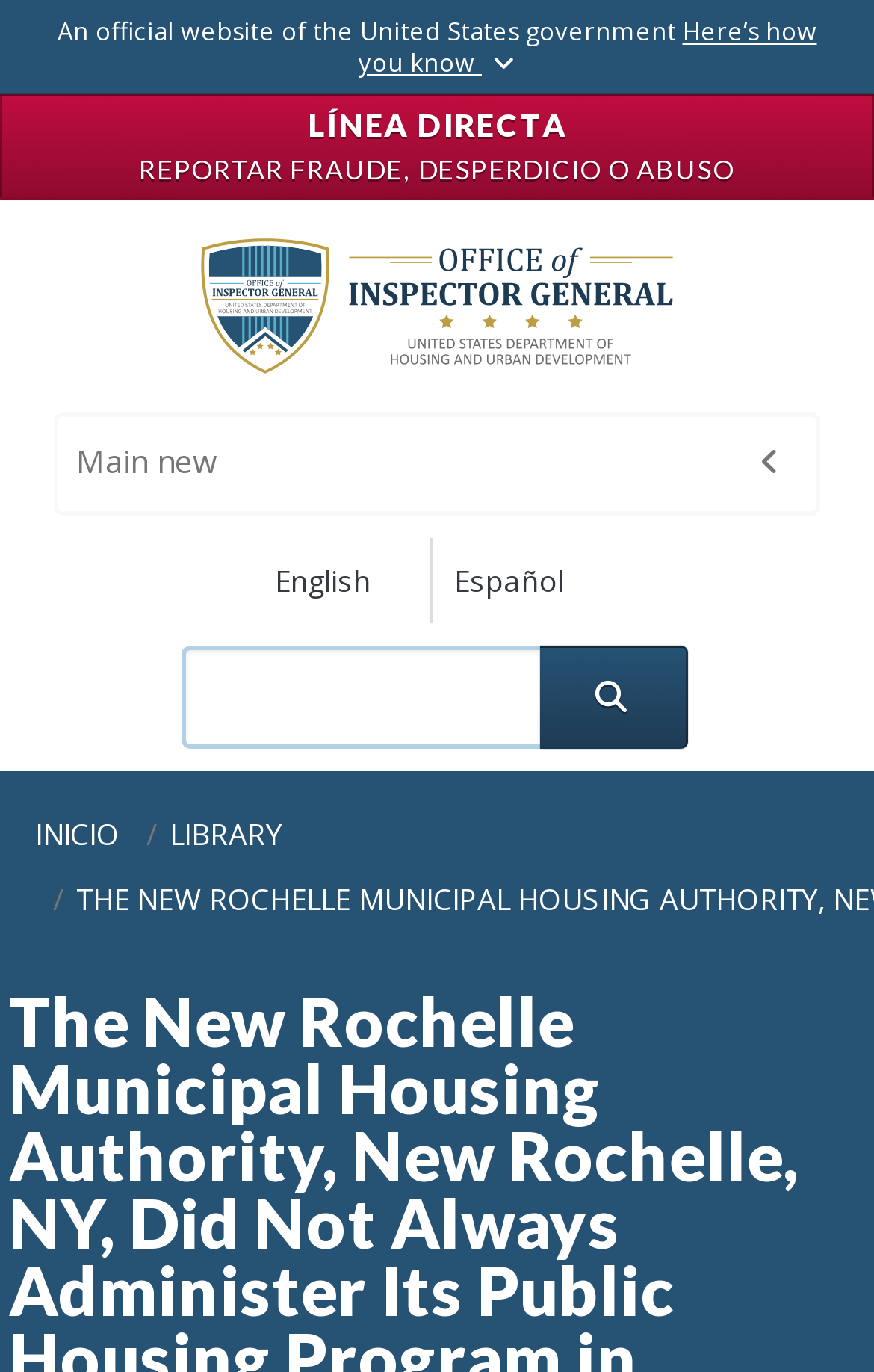Determine the bounding box coordinates (top-left x, top-left y, bottom-right x, bottom-right y) of the UI element described in the following text: Inicio

[0.04, 0.592, 0.137, 0.622]